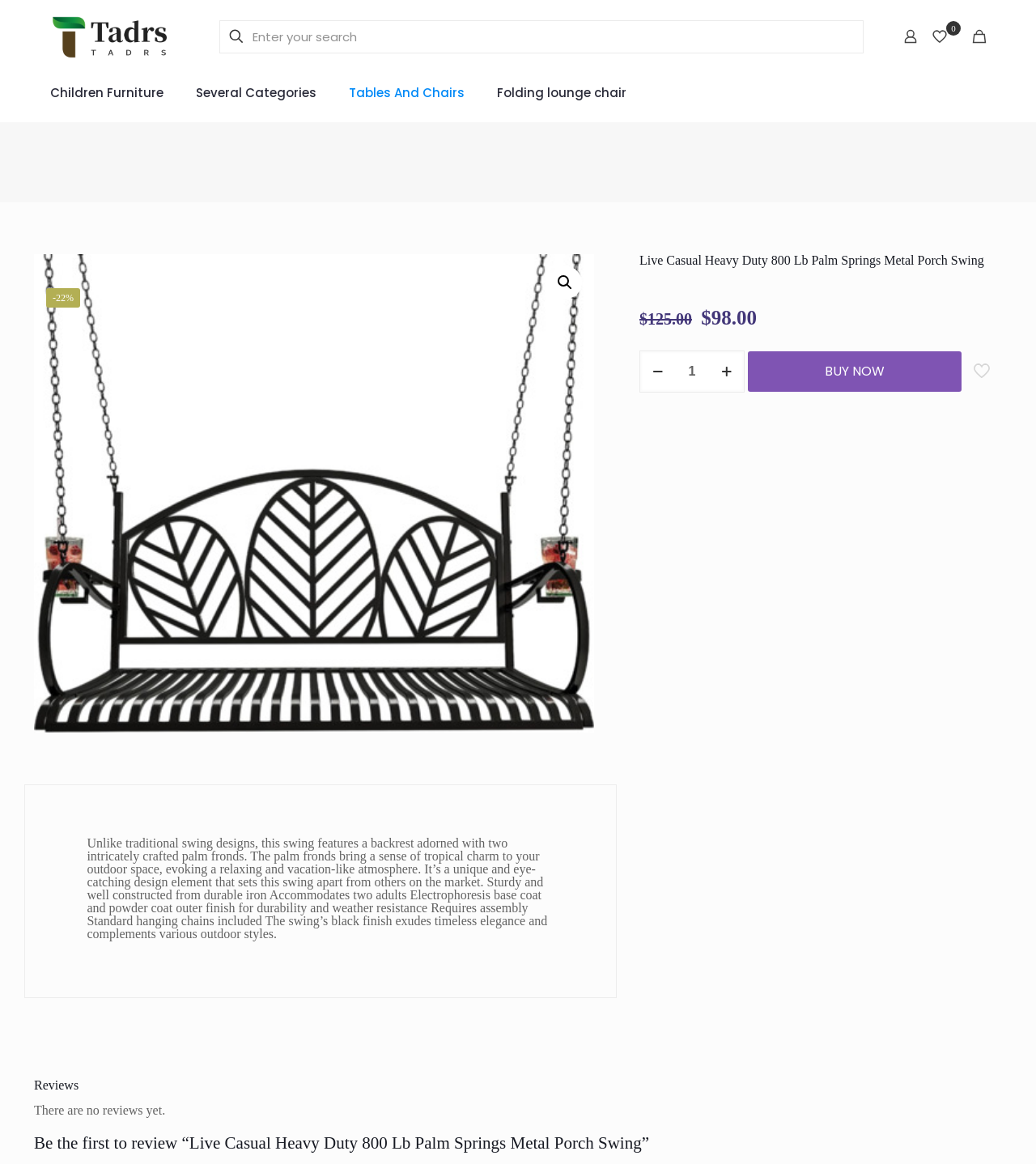Please pinpoint the bounding box coordinates for the region I should click to adhere to this instruction: "View user profile".

[0.869, 0.022, 0.889, 0.04]